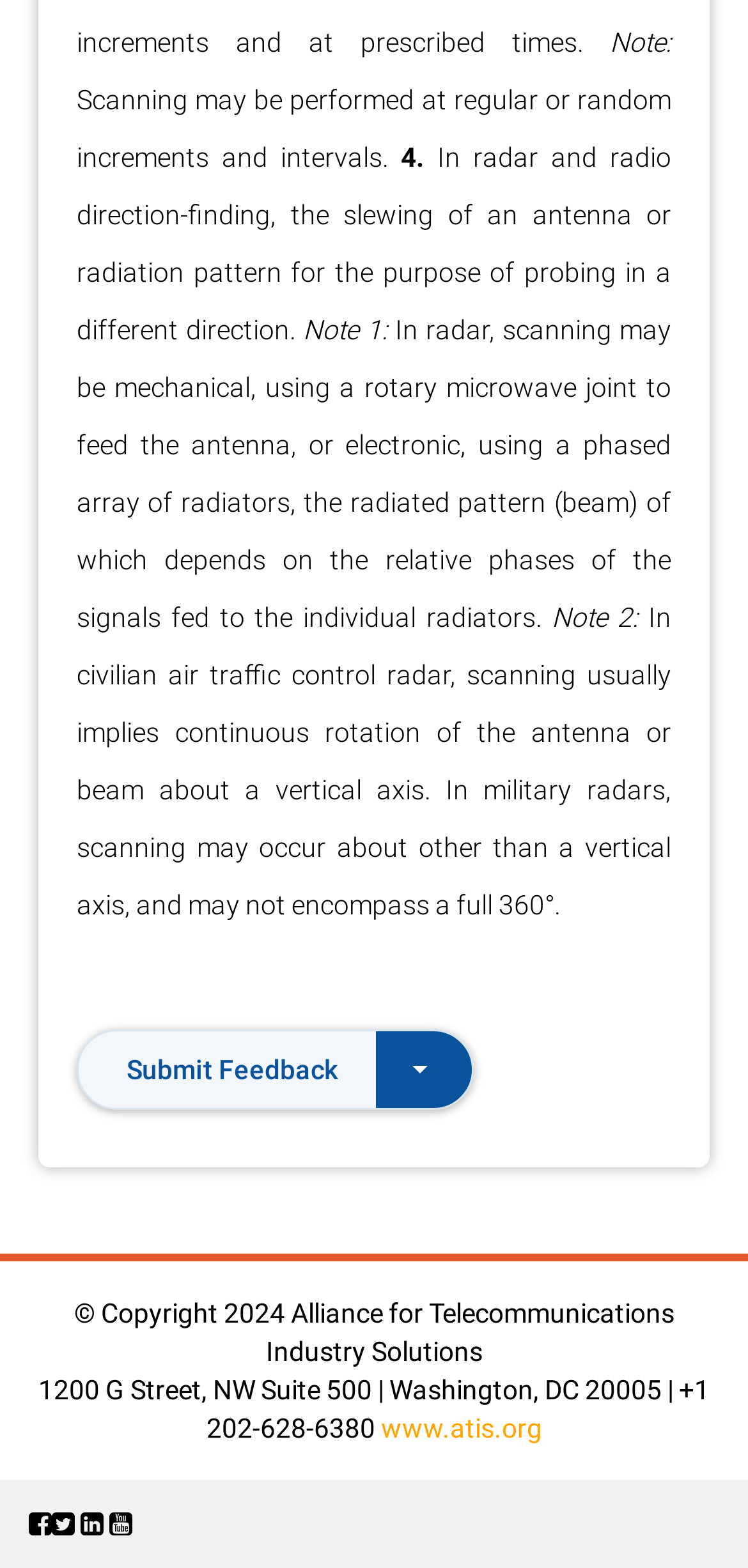What is the purpose of scanning in radar and radio direction-finding?
By examining the image, provide a one-word or phrase answer.

Probing in a different direction